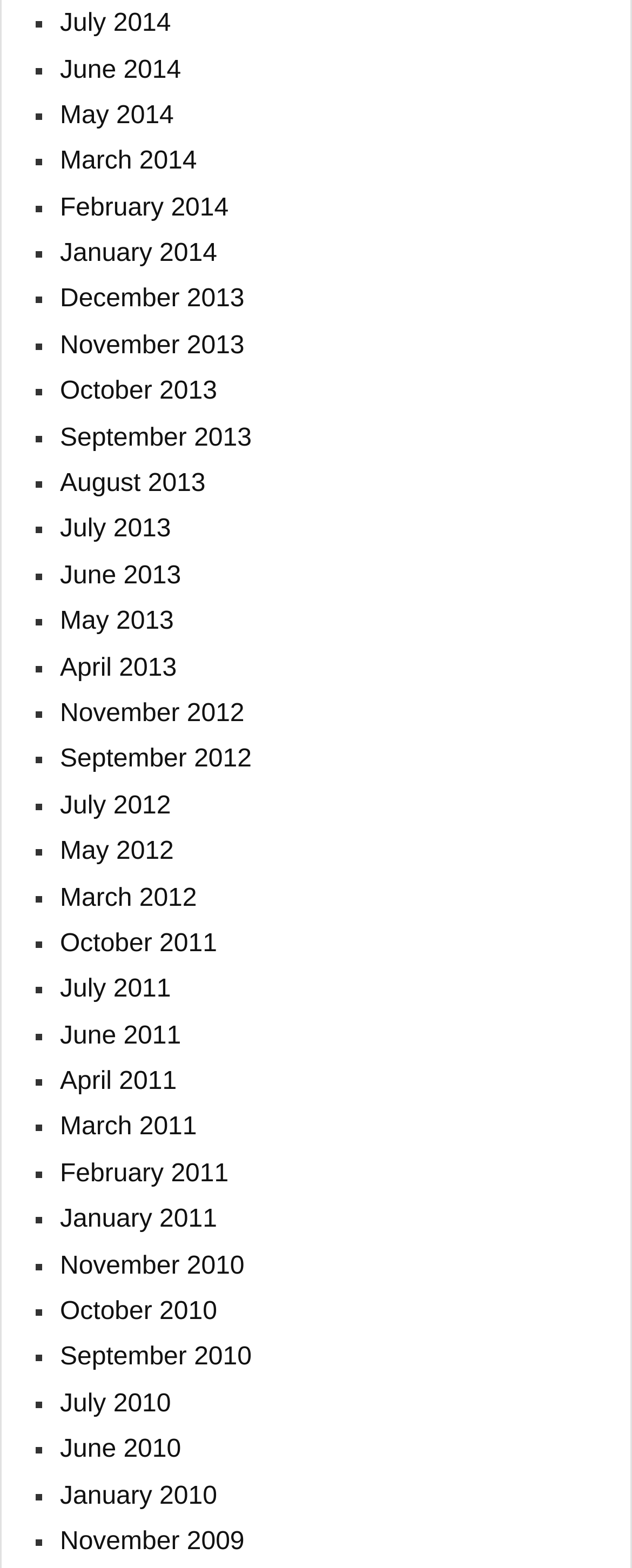How many months are listed in 2014?
Identify the answer in the screenshot and reply with a single word or phrase.

4